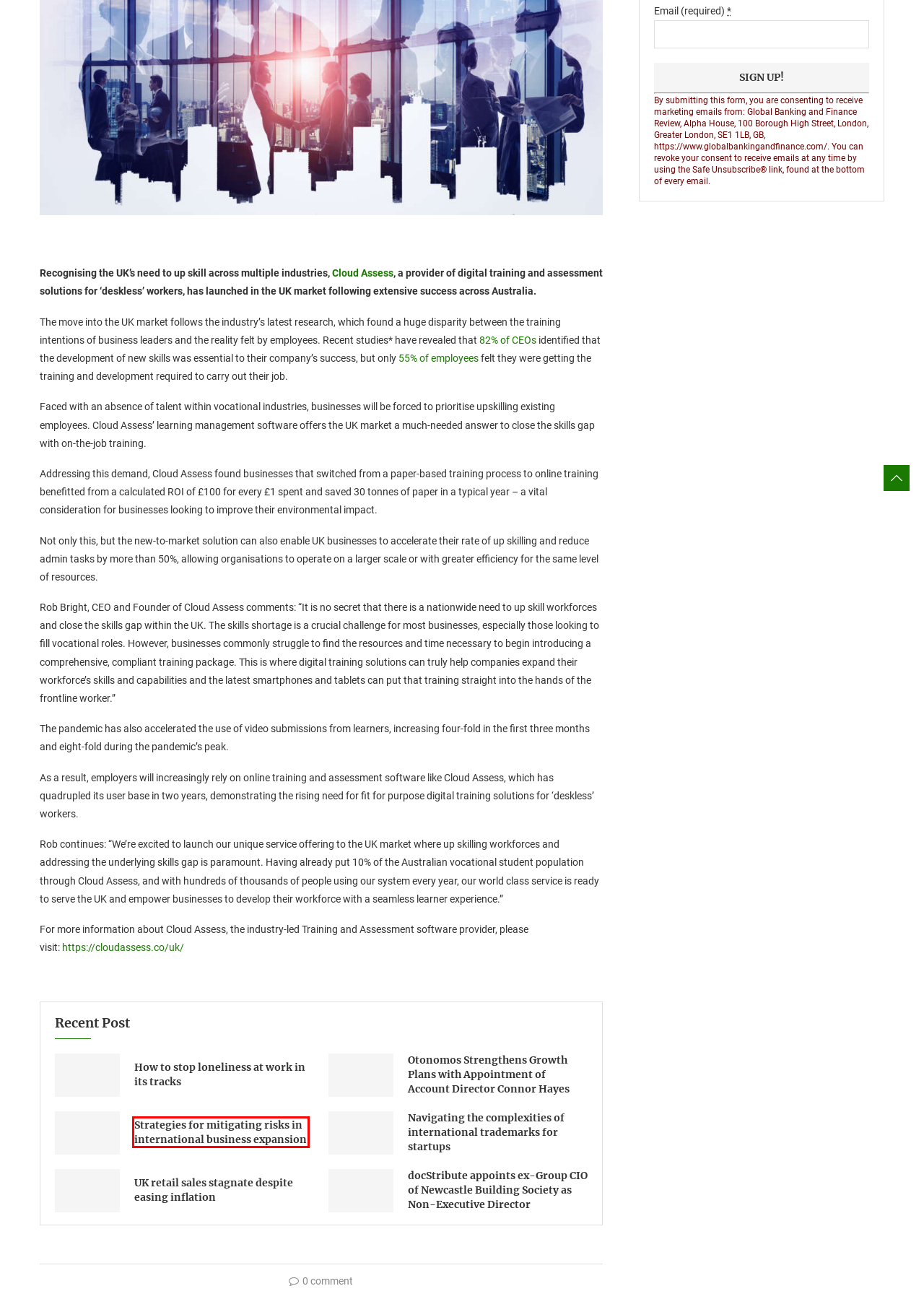Review the screenshot of a webpage that includes a red bounding box. Choose the webpage description that best matches the new webpage displayed after clicking the element within the bounding box. Here are the candidates:
A. Top Strategies to Manage Risks in Global Expansion
B. How to stop loneliness at work in its tracks - International Releases | International | News
C. Mastering International Trademarks for Startups
D. UK Retail Sales Stagnate Despite Lower Inflation
E. Industries – International Releases | International | News
F. Otonomos Strengthens Growth Plans with Appointment of Account Director Connor Hayes
G. docStribute Welcomes Ex-CIO of Newcastle as Director
H. Business – International Releases | International | News

A